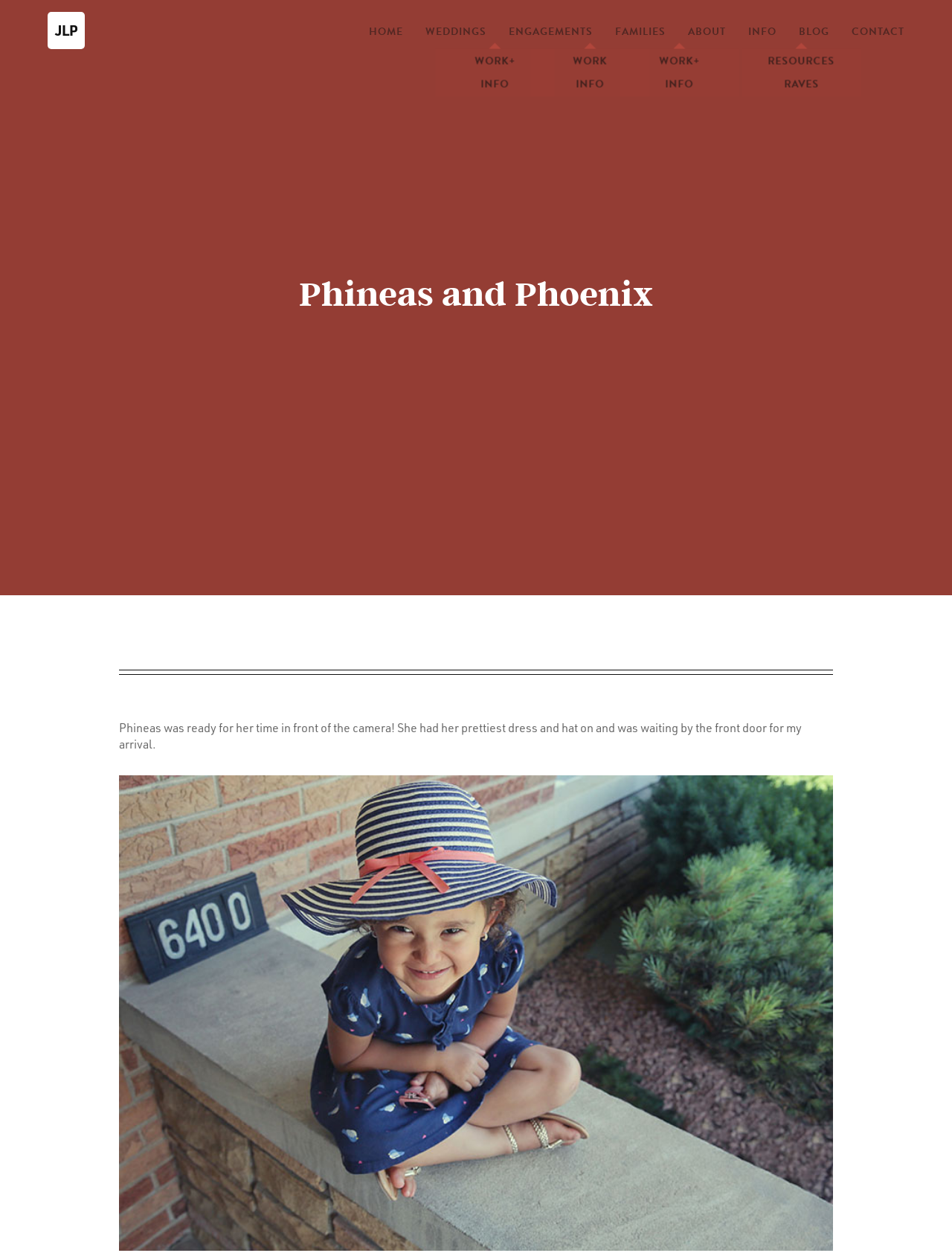Specify the bounding box coordinates of the area to click in order to execute this command: 'View Phineas and Phoenix's photo'. The coordinates should consist of four float numbers ranging from 0 to 1, and should be formatted as [left, top, right, bottom].

[0.125, 0.619, 0.875, 0.998]